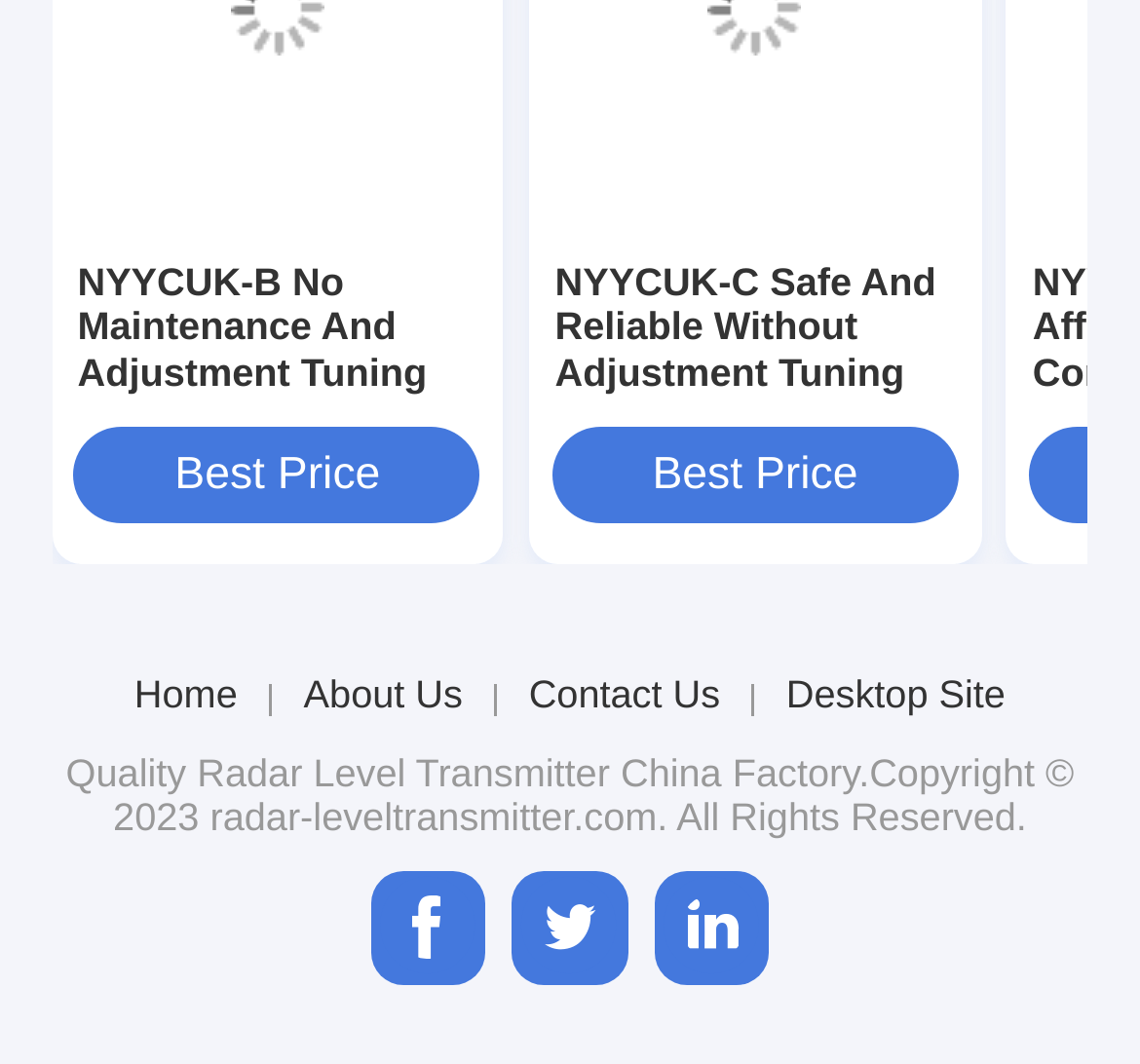Find and specify the bounding box coordinates that correspond to the clickable region for the instruction: "Contact Us".

[0.464, 0.632, 0.632, 0.674]